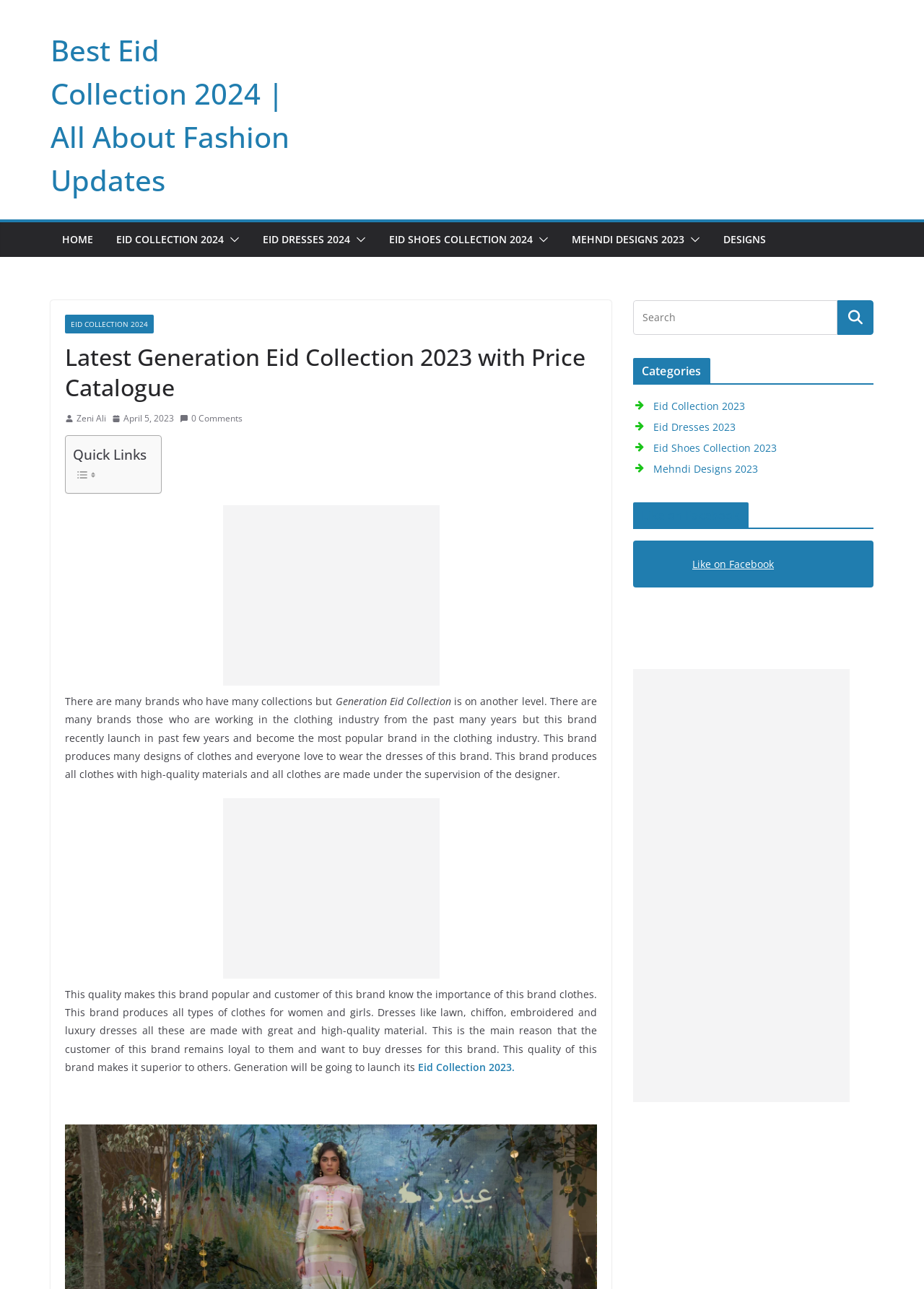Identify the bounding box coordinates of the clickable section necessary to follow the following instruction: "follow the 'here' link". The coordinates should be presented as four float numbers from 0 to 1, i.e., [left, top, right, bottom].

None